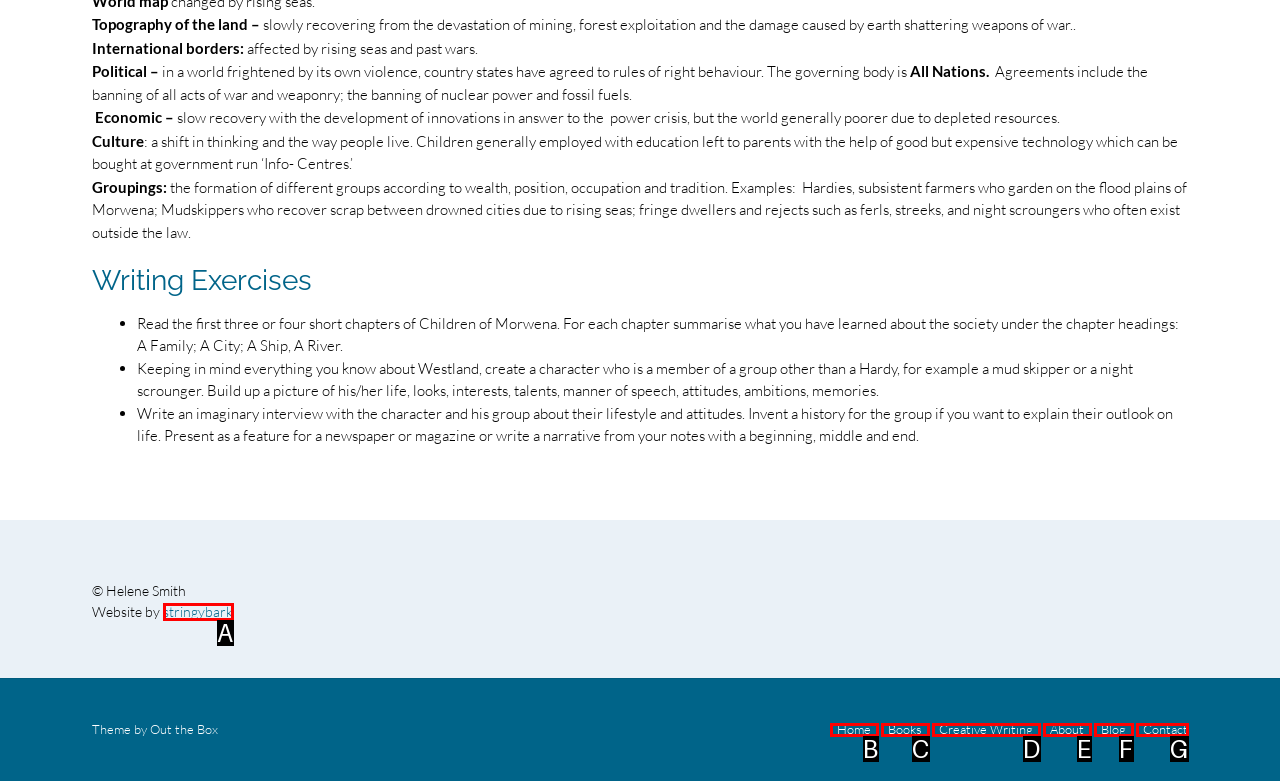Given the description: Books, identify the HTML element that fits best. Respond with the letter of the correct option from the choices.

C